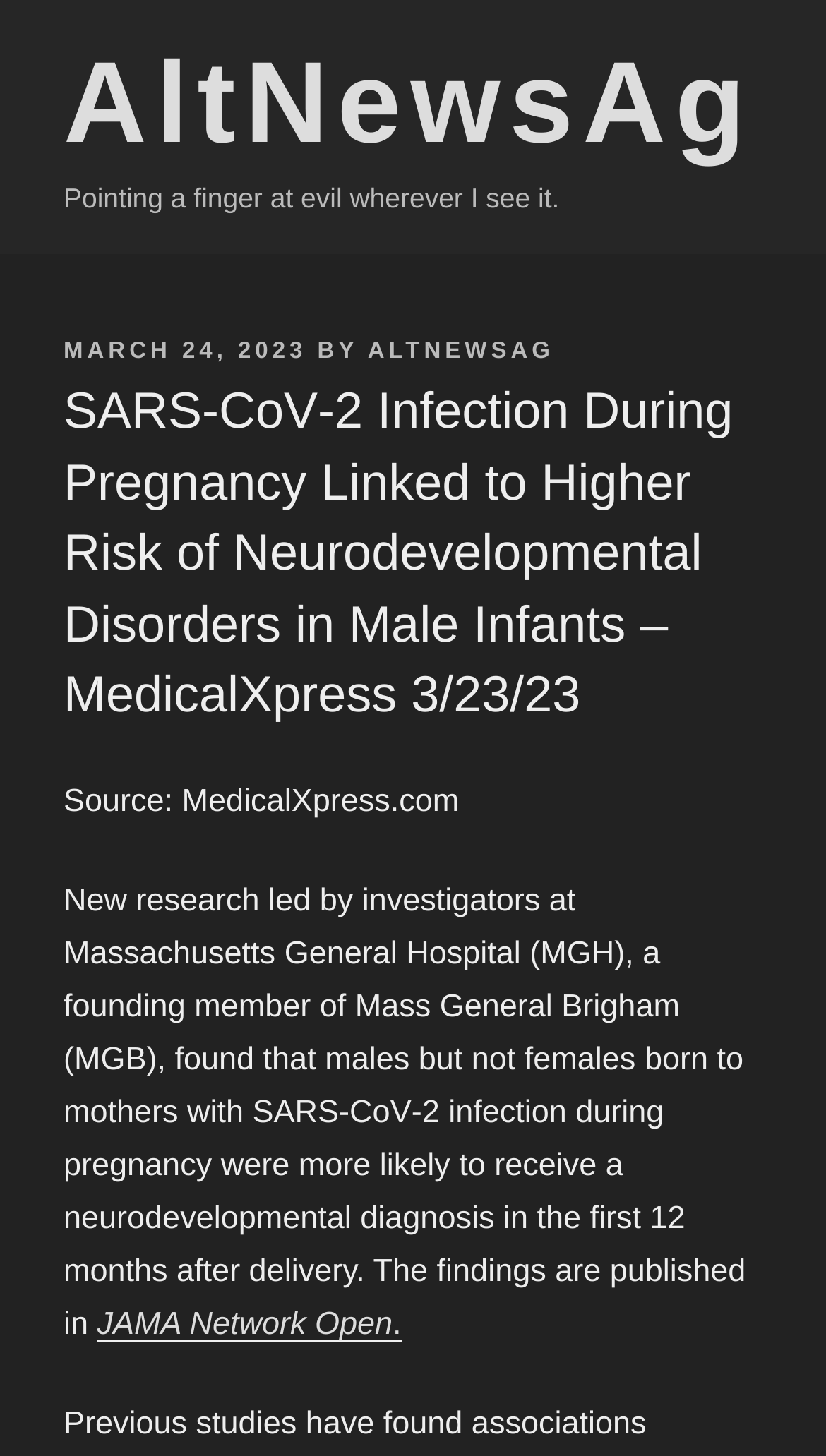What is the source of the article?
Refer to the image and give a detailed answer to the query.

I found the source of the article by looking at the text that says 'Source: MedicalXpress.com'.